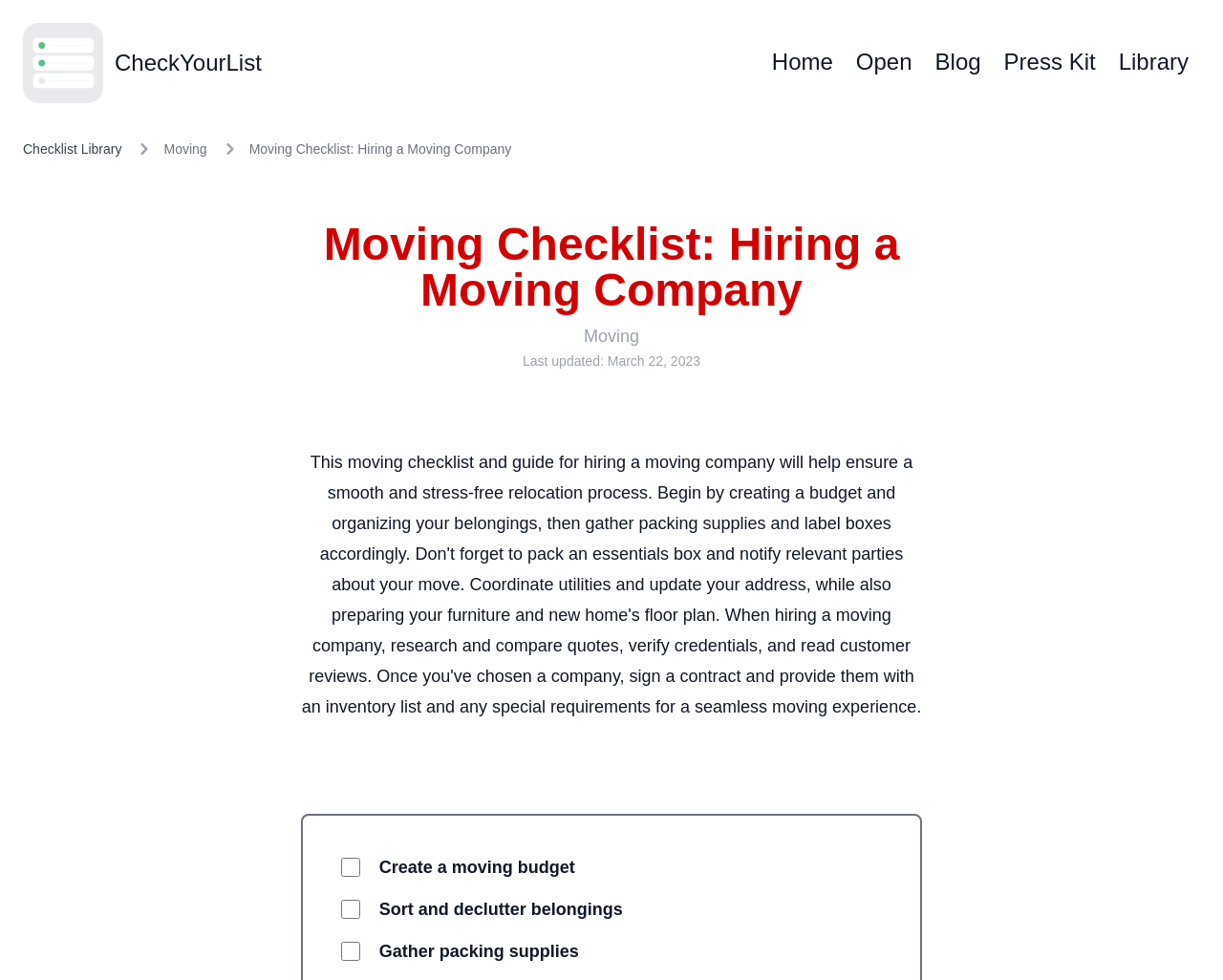Locate and extract the headline of this webpage.

Moving Checklist: Hiring a Moving Company